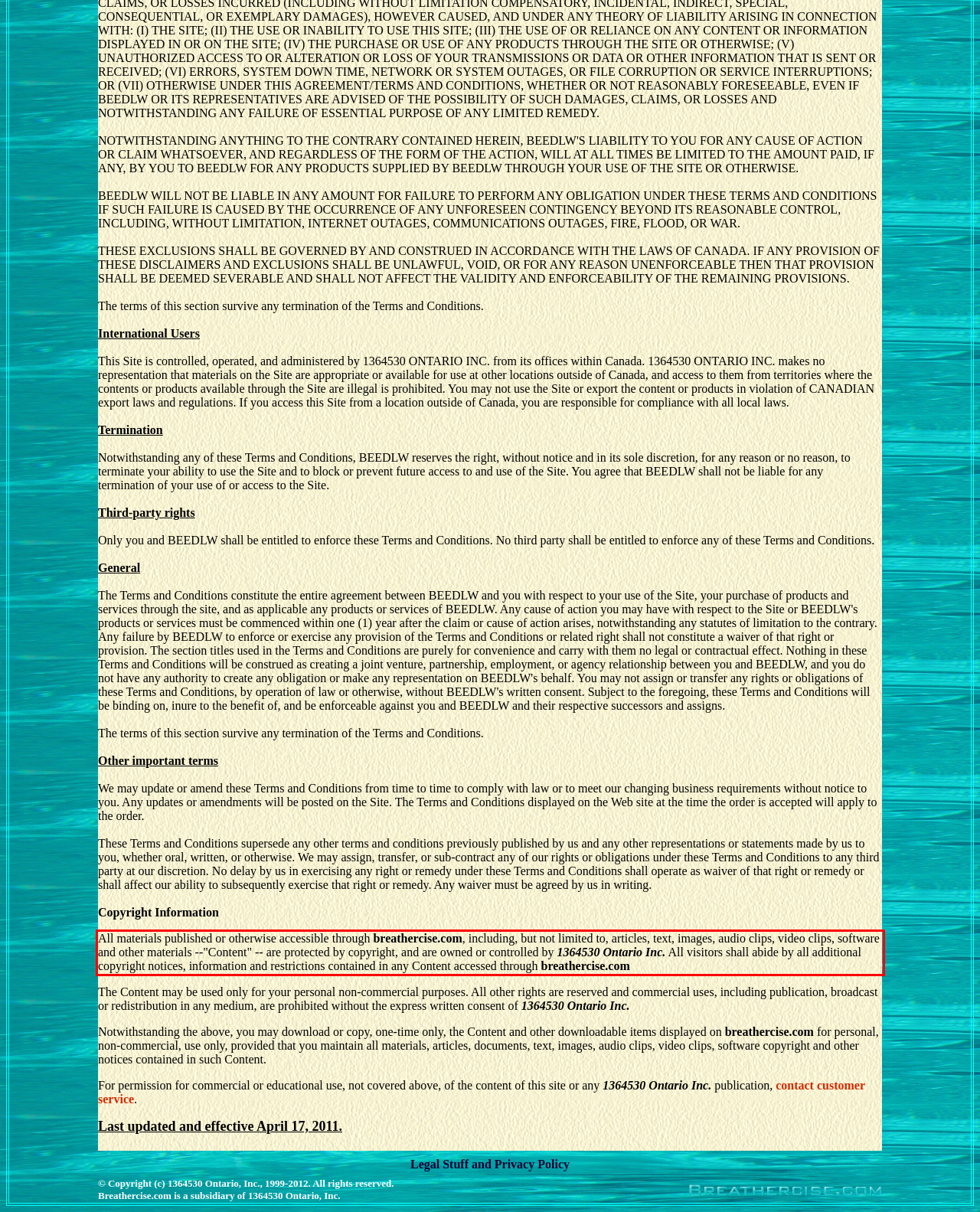Perform OCR on the text inside the red-bordered box in the provided screenshot and output the content.

All materials published or otherwise accessible through breathercise.com, including, but not limited to, articles, text, images, audio clips, video clips, software and other materials --"Content" -- are protected by copyright, and are owned or controlled by 1364530 Ontario Inc. All visitors shall abide by all additional copyright notices, information and restrictions contained in any Content accessed through breathercise.com